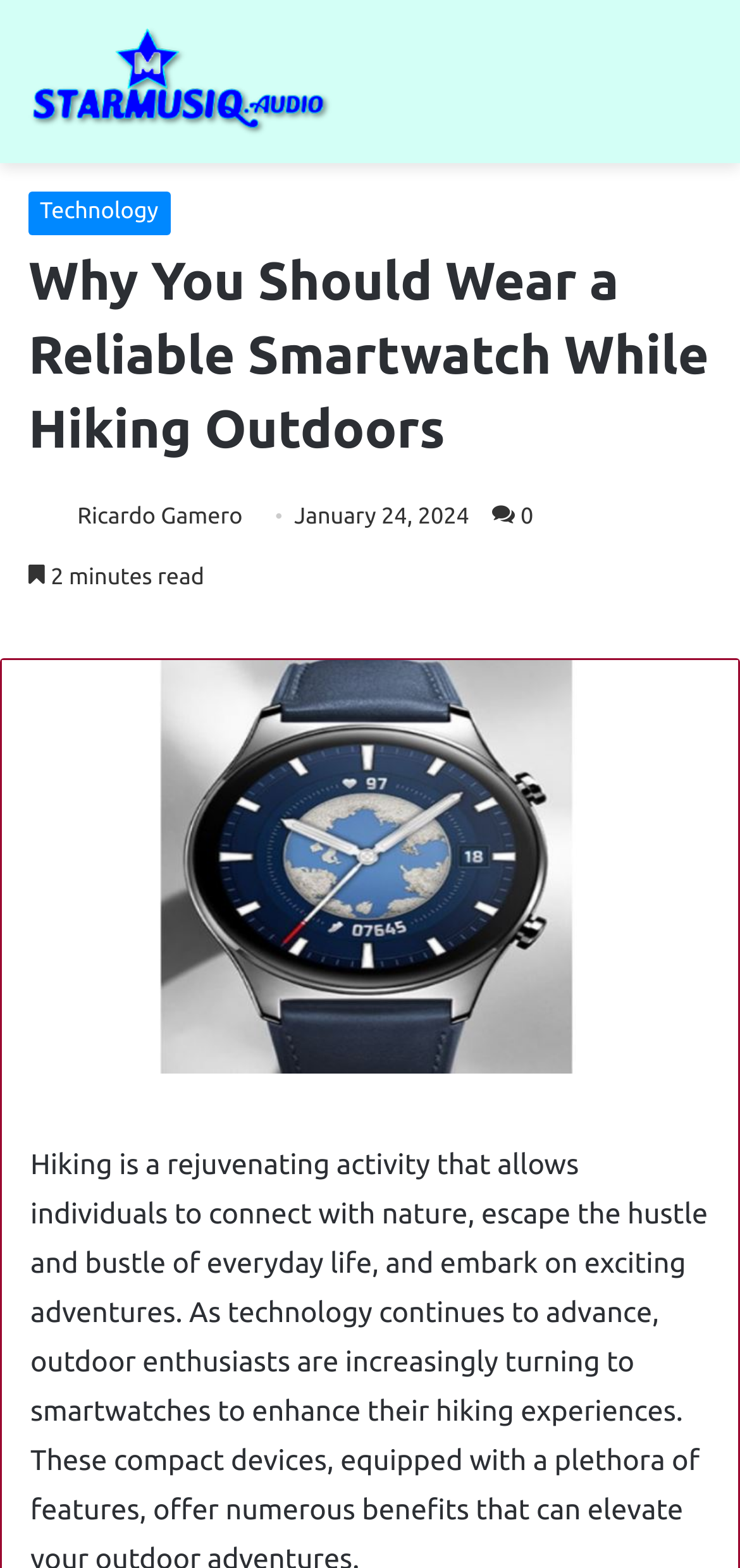Based on the image, give a detailed response to the question: What is the date of the article?

The date of the article can be found by looking at the text 'January 24, 2024' which is located below the author's name and above the main content of the article.